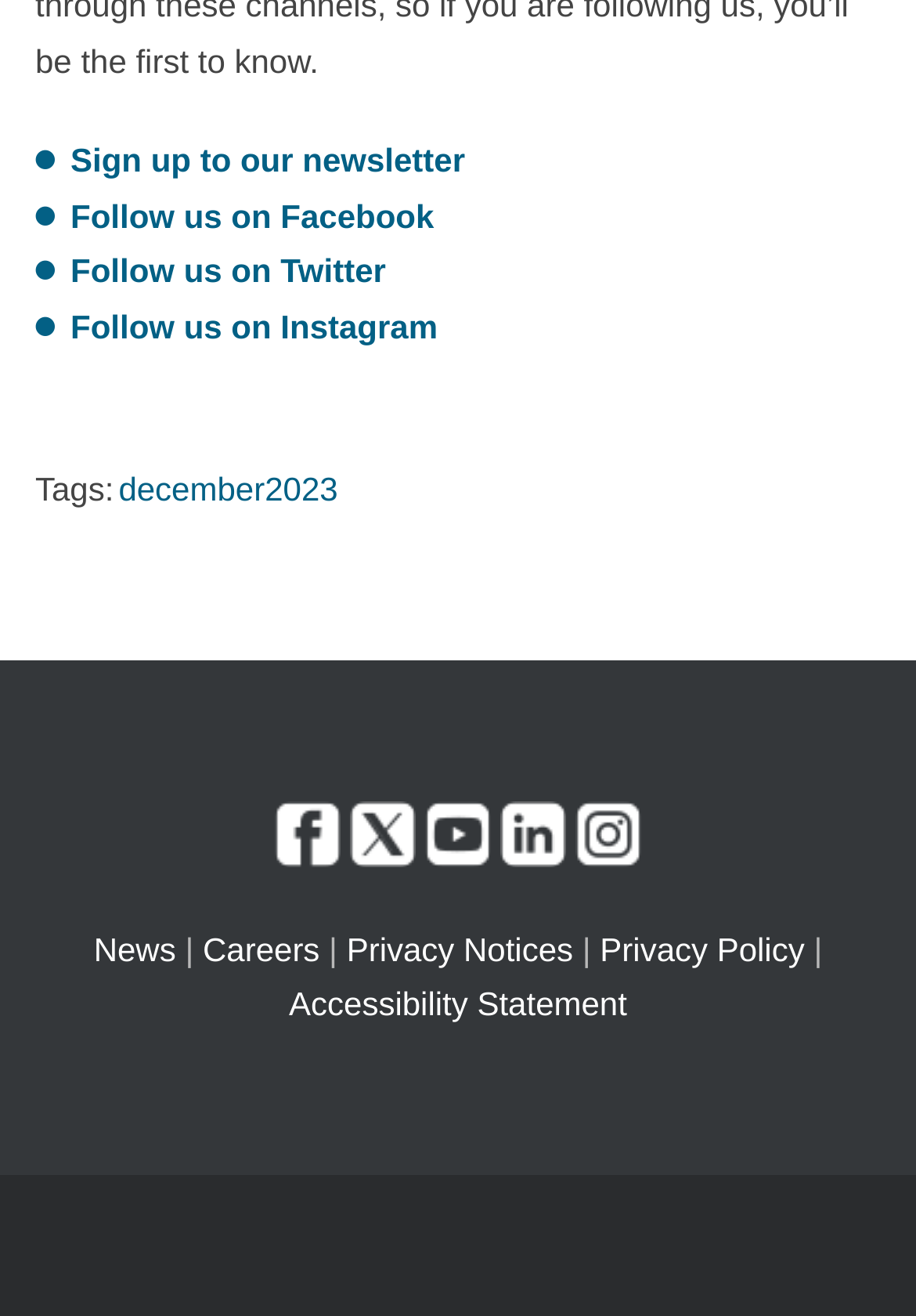Identify the bounding box coordinates of the clickable region necessary to fulfill the following instruction: "View december2023 tags". The bounding box coordinates should be four float numbers between 0 and 1, i.e., [left, top, right, bottom].

[0.129, 0.357, 0.369, 0.386]